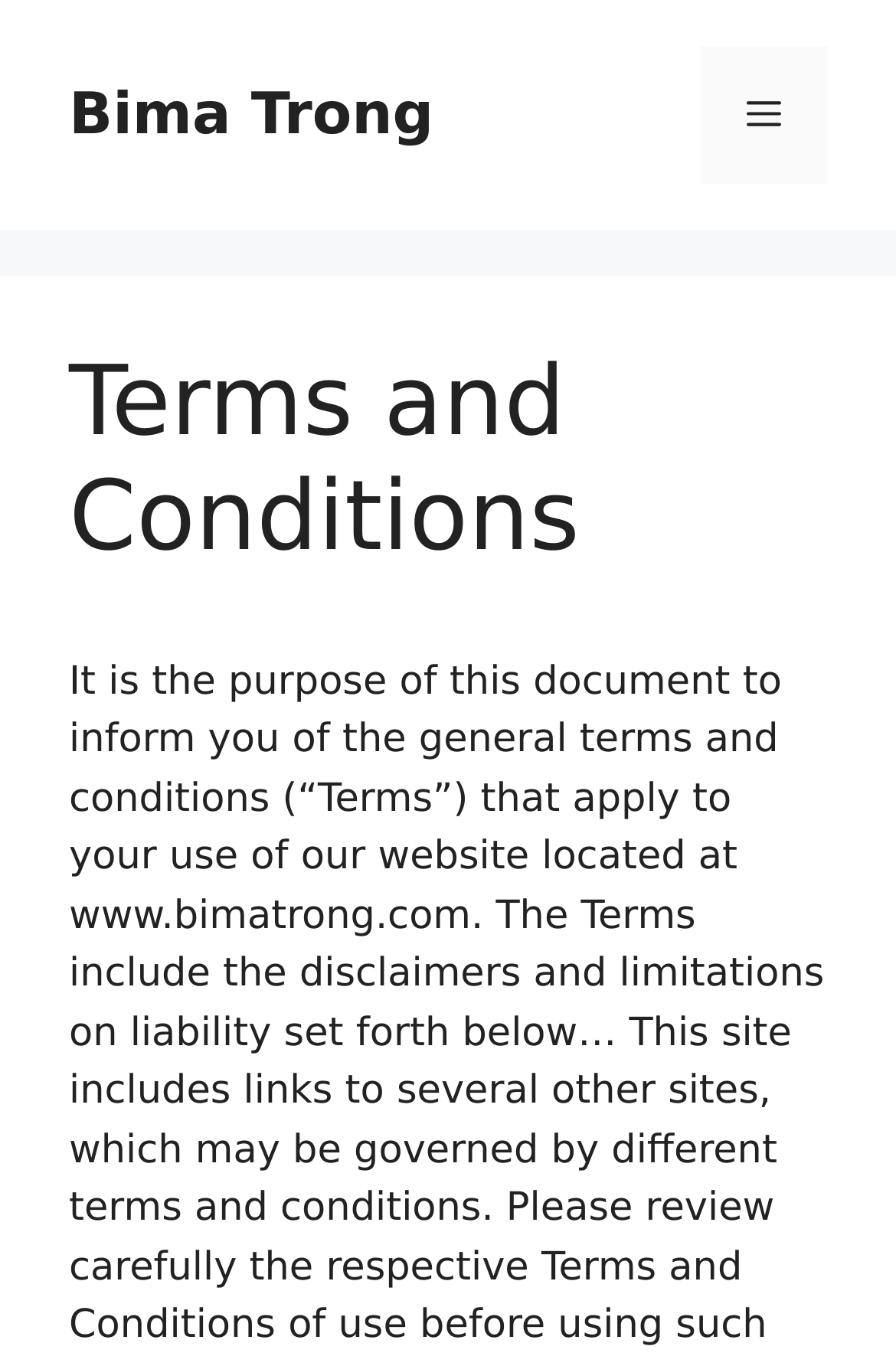From the screenshot, find the bounding box of the UI element matching this description: "Menu". Supply the bounding box coordinates in the form [left, top, right, bottom], each a float between 0 and 1.

[0.782, 0.034, 0.923, 0.135]